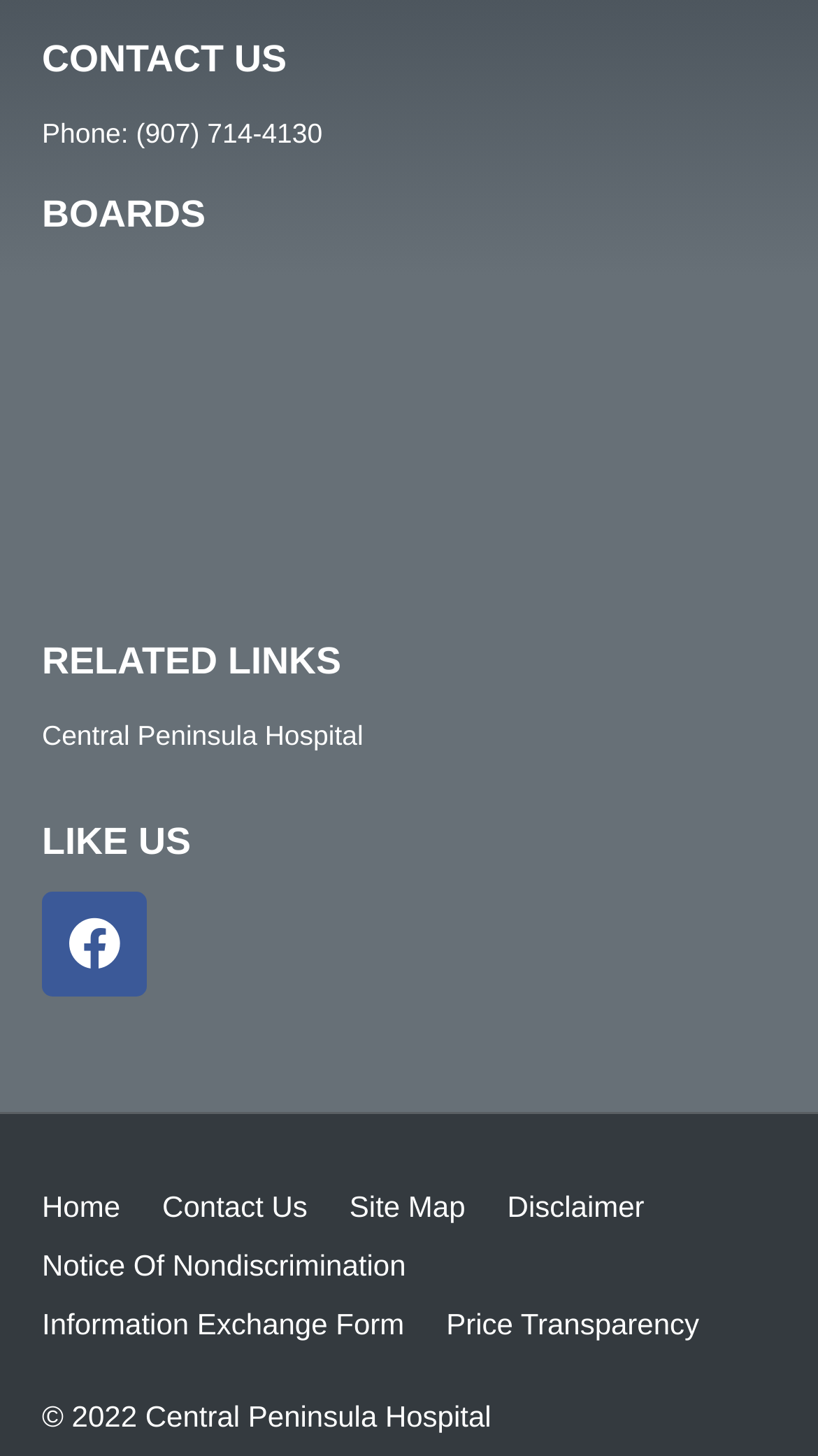What is the copyright year?
Using the image, respond with a single word or phrase.

2022